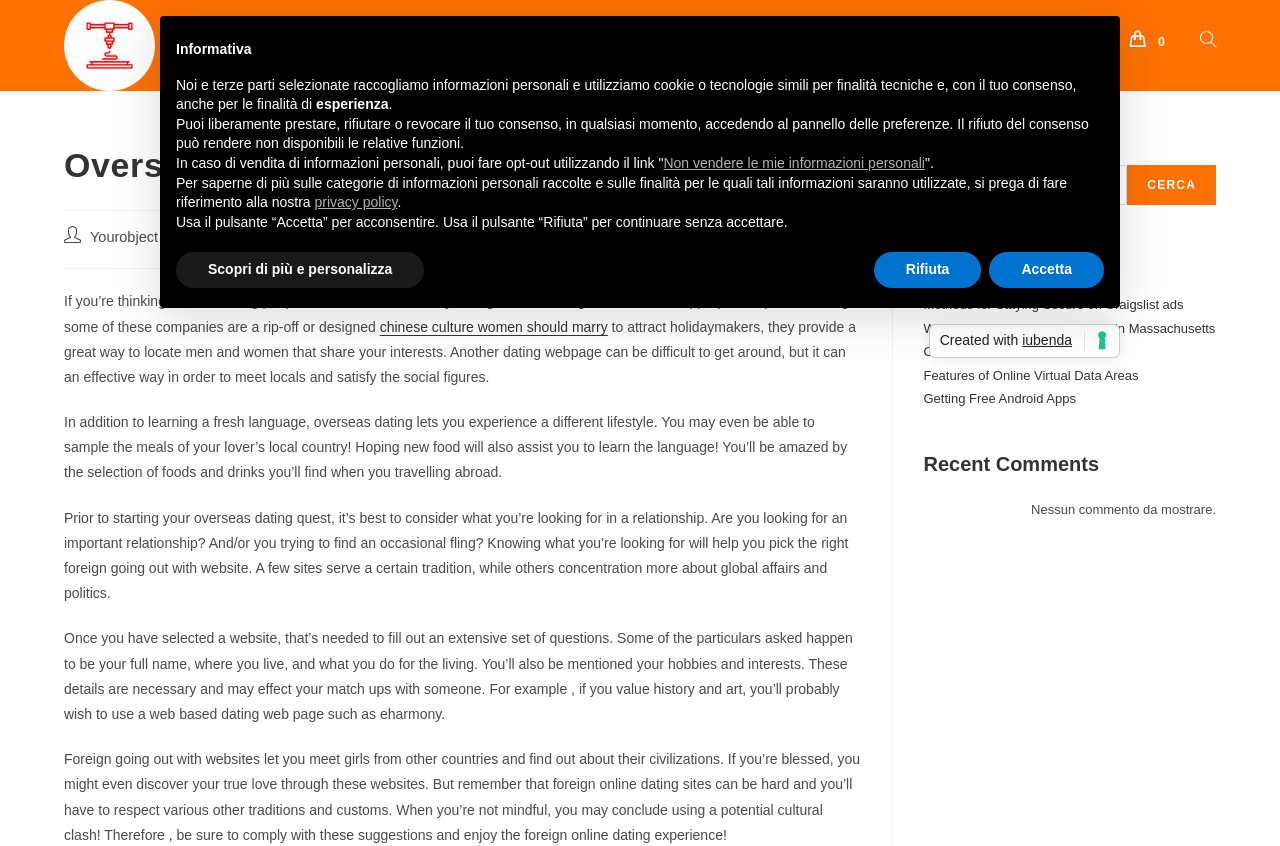Please indicate the bounding box coordinates for the clickable area to complete the following task: "Explore the 'Recent Posts' section". The coordinates should be specified as four float numbers between 0 and 1, i.e., [left, top, right, bottom].

[0.721, 0.29, 0.95, 0.323]